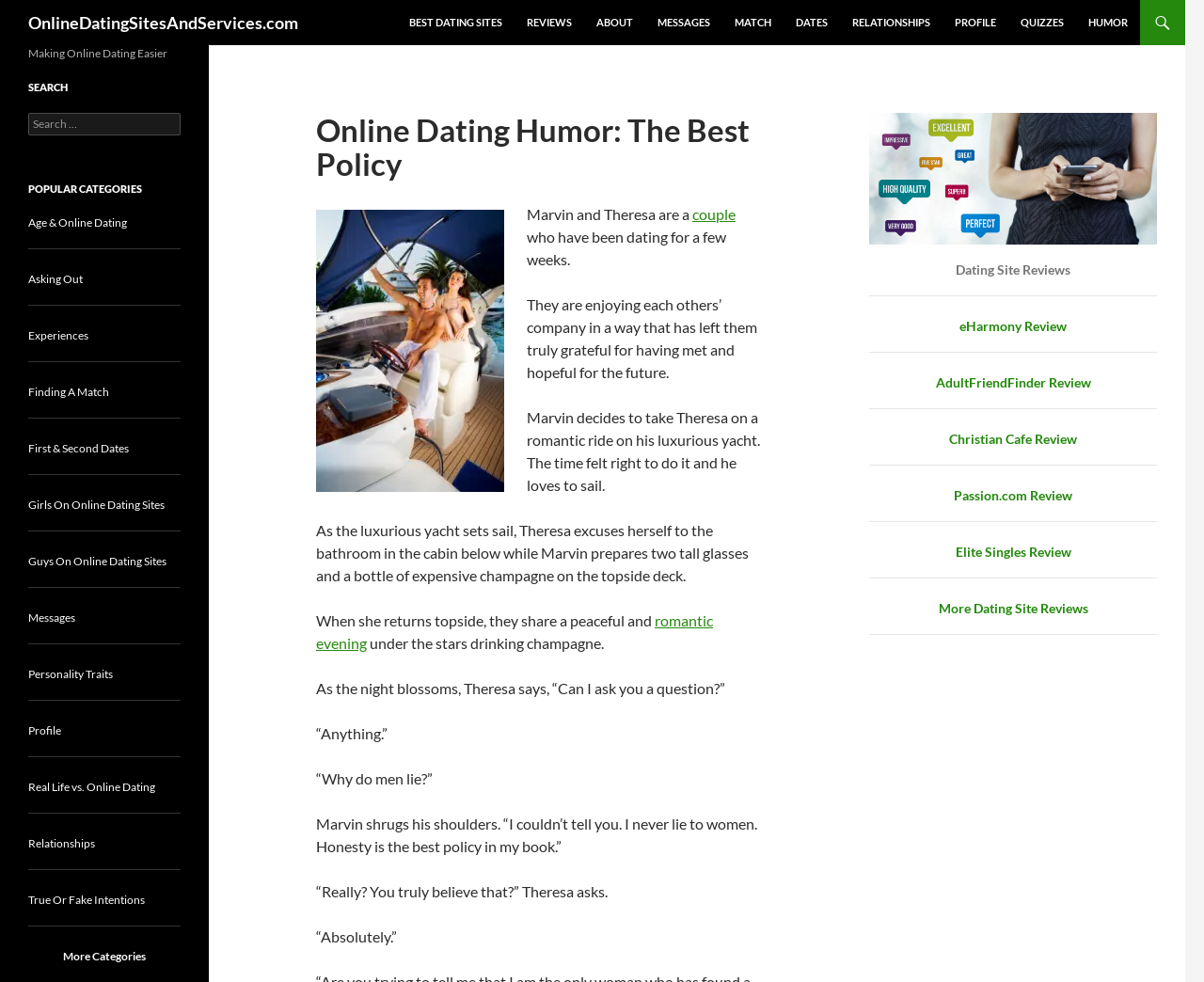Please identify the coordinates of the bounding box that should be clicked to fulfill this instruction: "Read the 'Online Dating Humor: The Best Policy' article".

[0.262, 0.115, 0.633, 0.184]